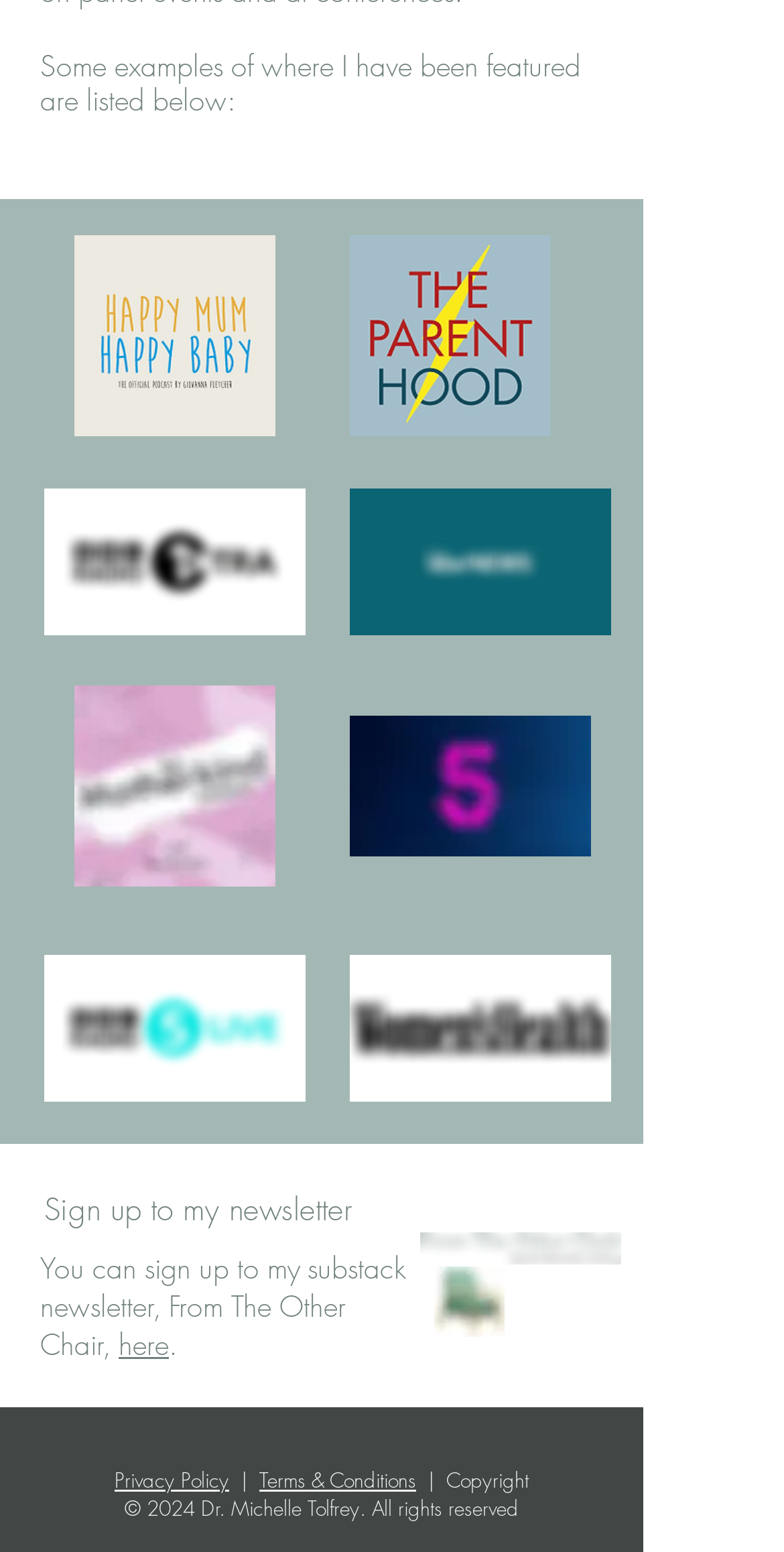How many images are on the webpage?
From the screenshot, provide a brief answer in one word or phrase.

9